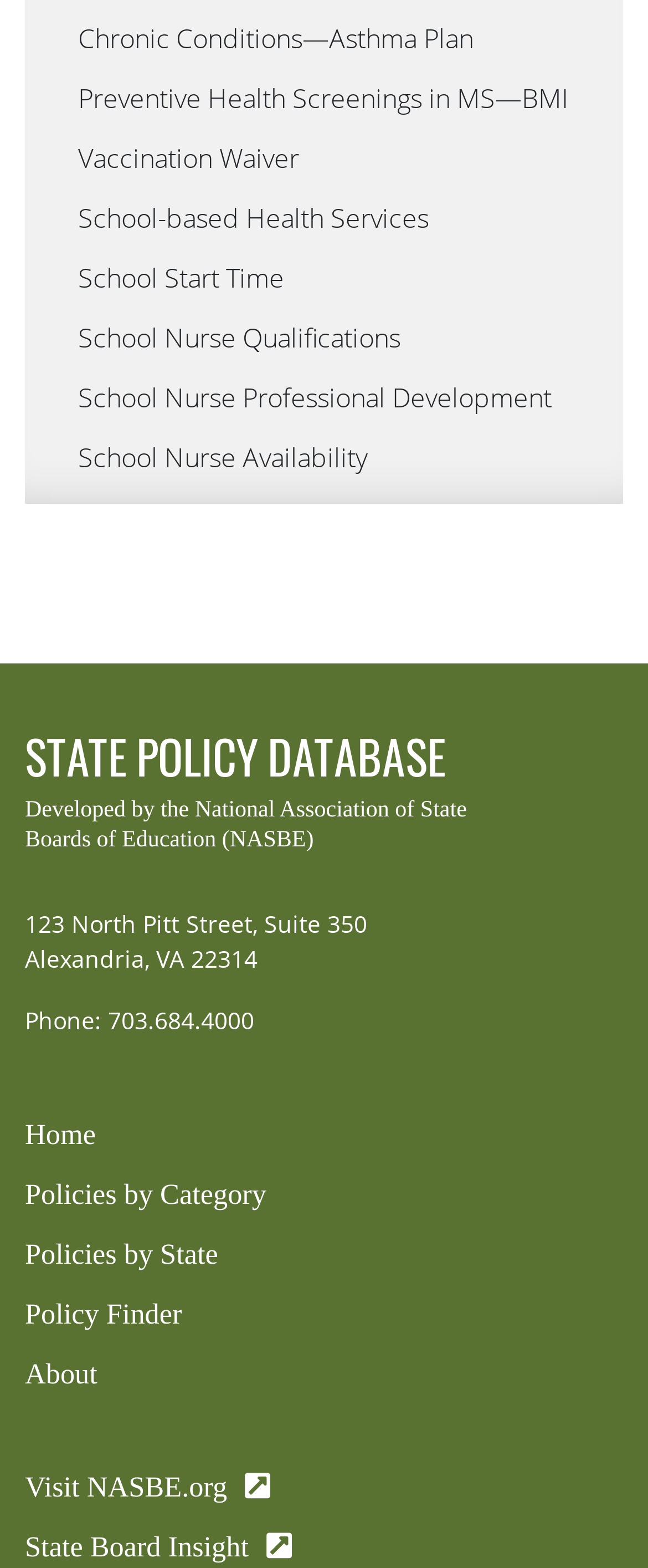Please give a short response to the question using one word or a phrase:
What is the address of NASBE?

123 North Pitt Street, Suite 350, Alexandria, VA 22314